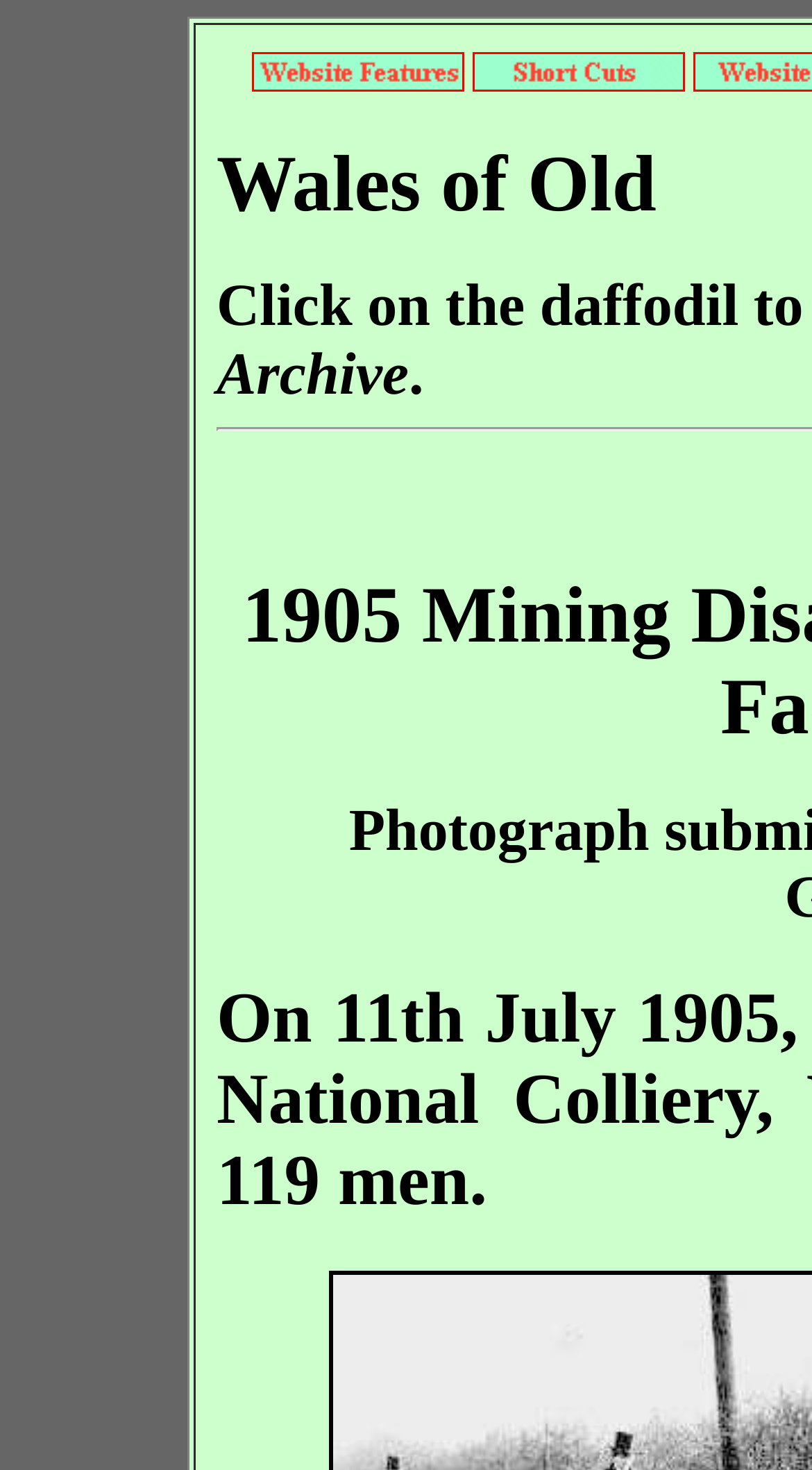How many column headers are on the webpage?
Observe the image and answer the question with a one-word or short phrase response.

2